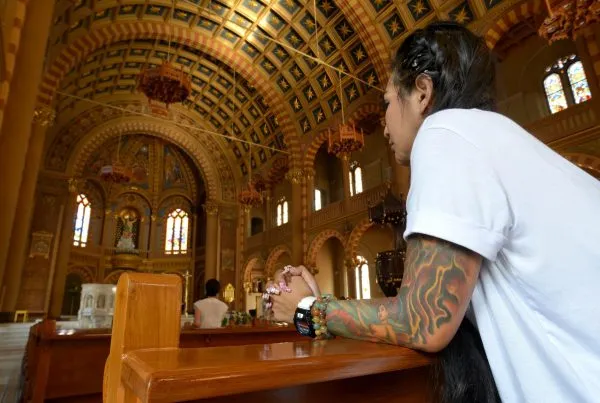Given the content of the image, can you provide a detailed answer to the question?
What filters the light in the sanctuary?

According to the caption, the 'vibrant stained glass windows filter soft light into the sanctuary', which means that the colorful windows are responsible for allowing gentle, diffused light to enter the sacred space.